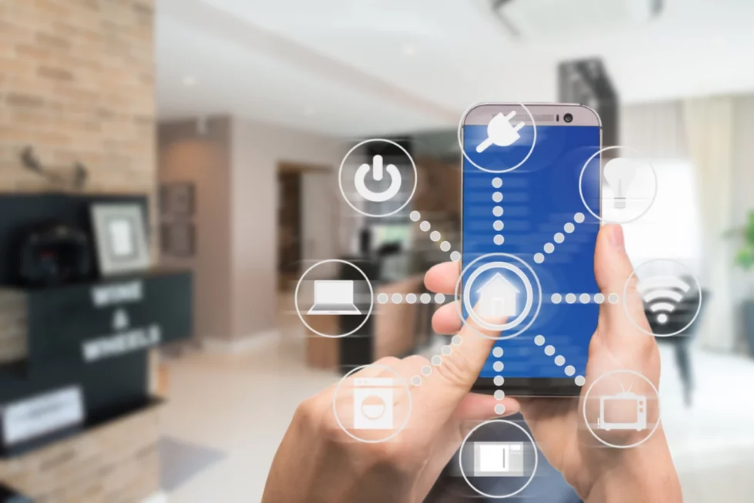Respond with a single word or phrase:
What is represented by the light bulb icon?

Smart device or automation function